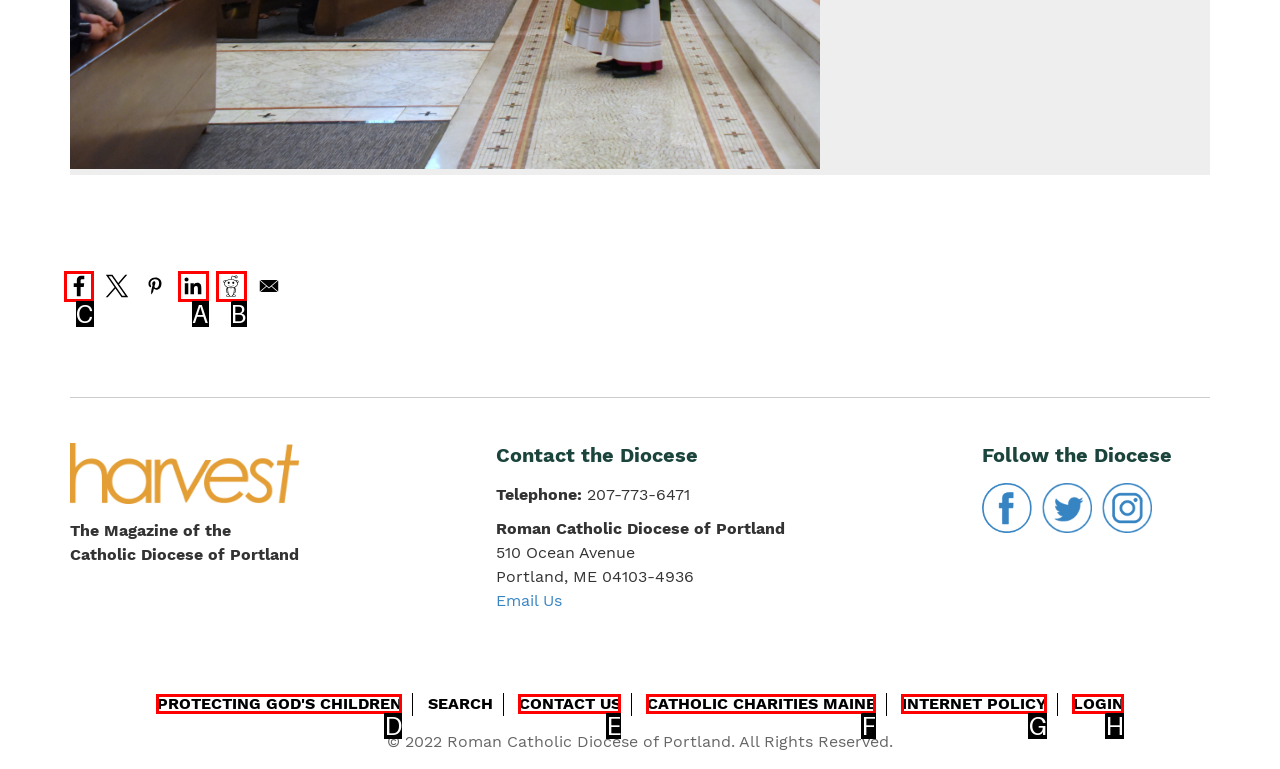Identify which lettered option completes the task: Share to Facebook. Provide the letter of the correct choice.

C